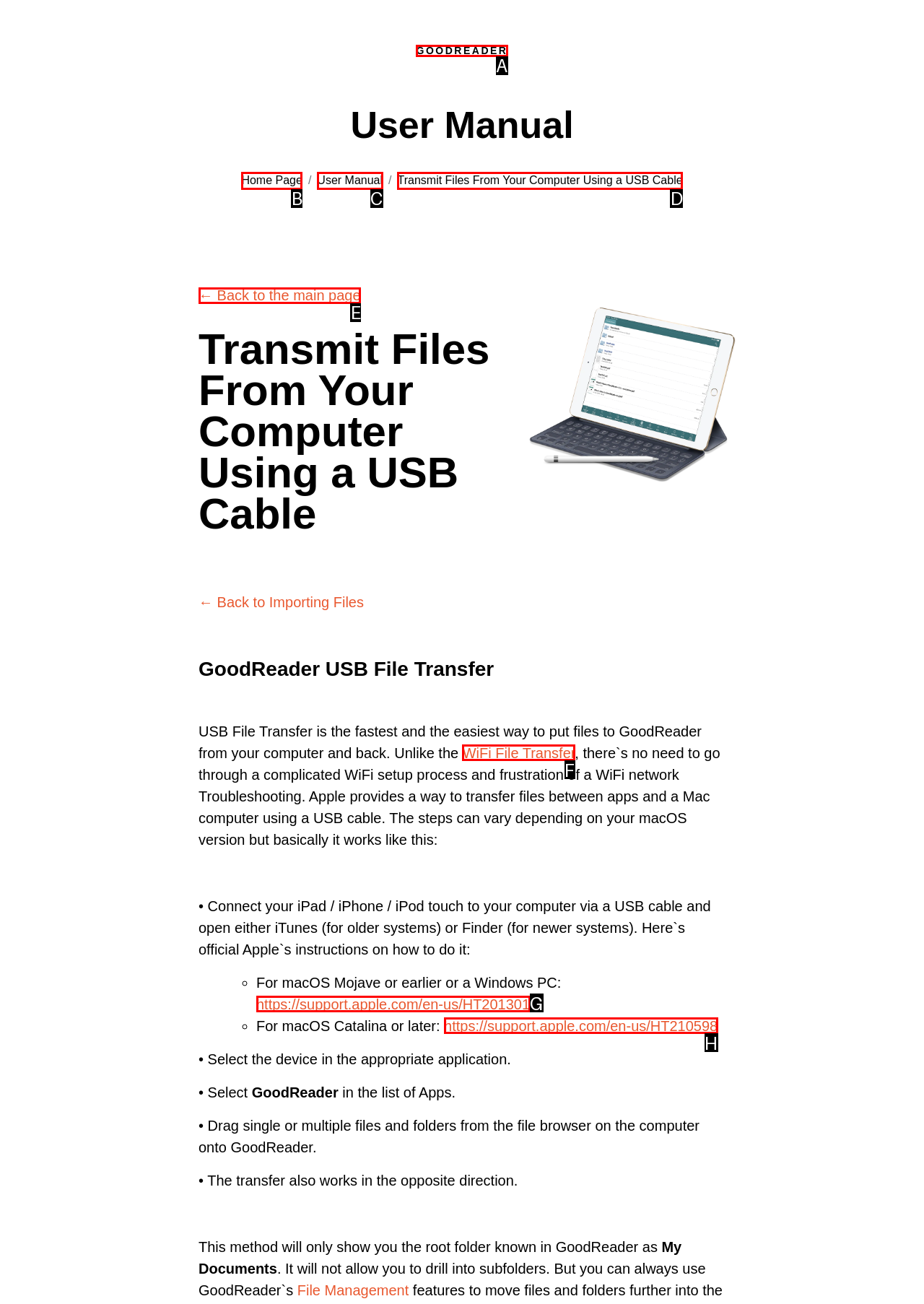With the description: User Manual, find the option that corresponds most closely and answer with its letter directly.

C